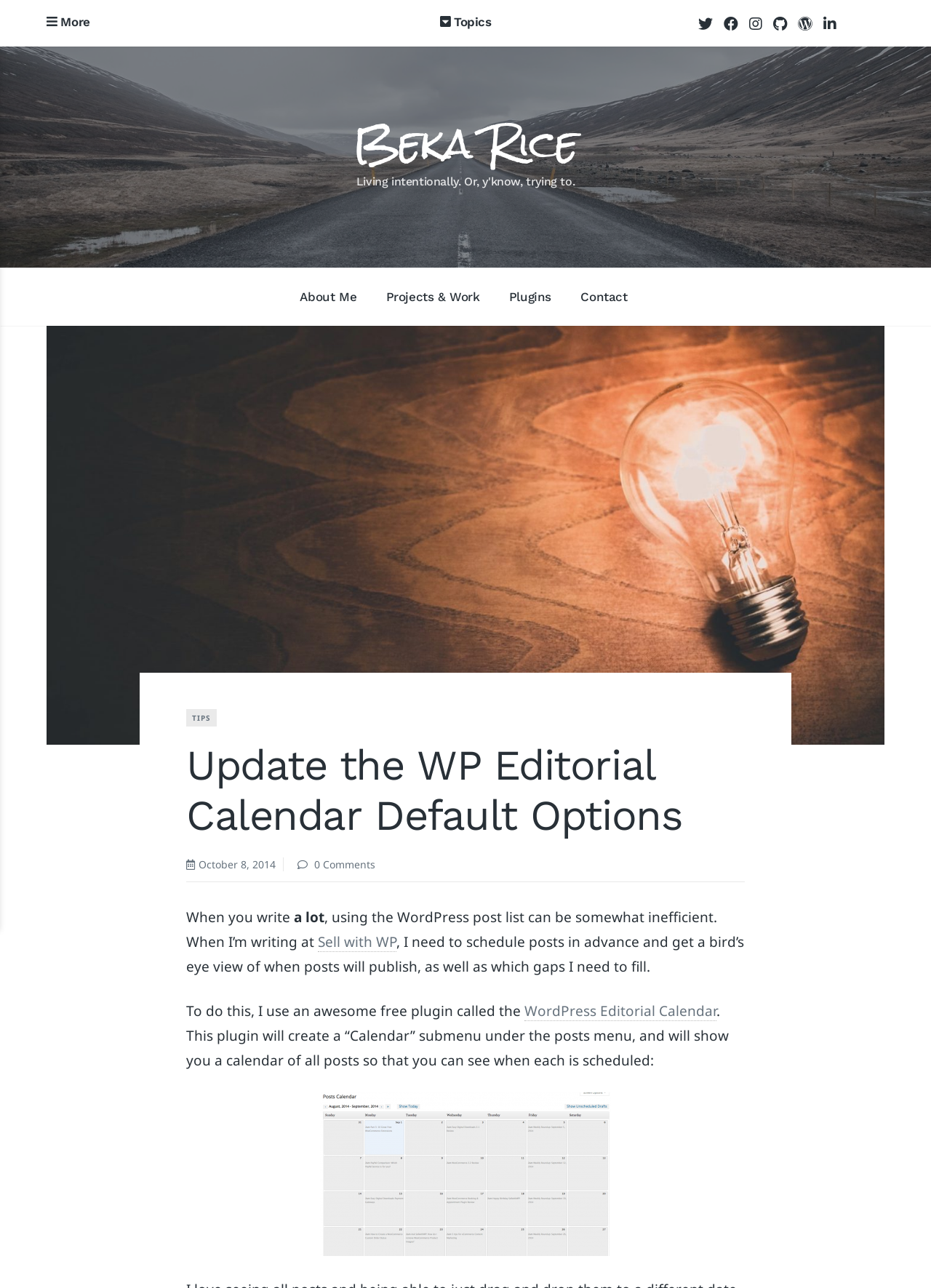For the following element description, predict the bounding box coordinates in the format (top-left x, top-left y, bottom-right x, bottom-right y). All values should be floating point numbers between 0 and 1. Description: alt="WP Editorial Calendar"

[0.2, 0.848, 0.8, 0.975]